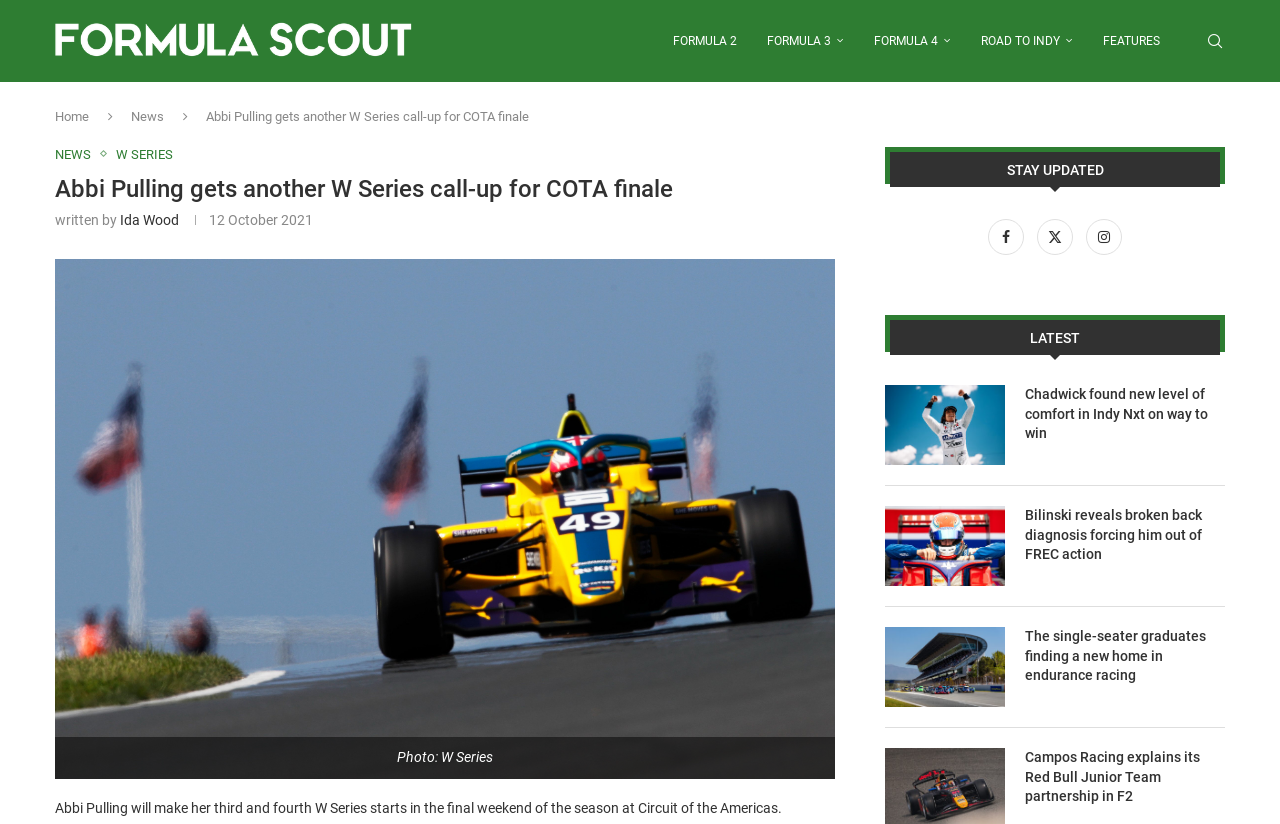Determine the bounding box coordinates of the element's region needed to click to follow the instruction: "Click on the Formula Scout logo". Provide these coordinates as four float numbers between 0 and 1, formatted as [left, top, right, bottom].

[0.043, 0.001, 0.322, 0.098]